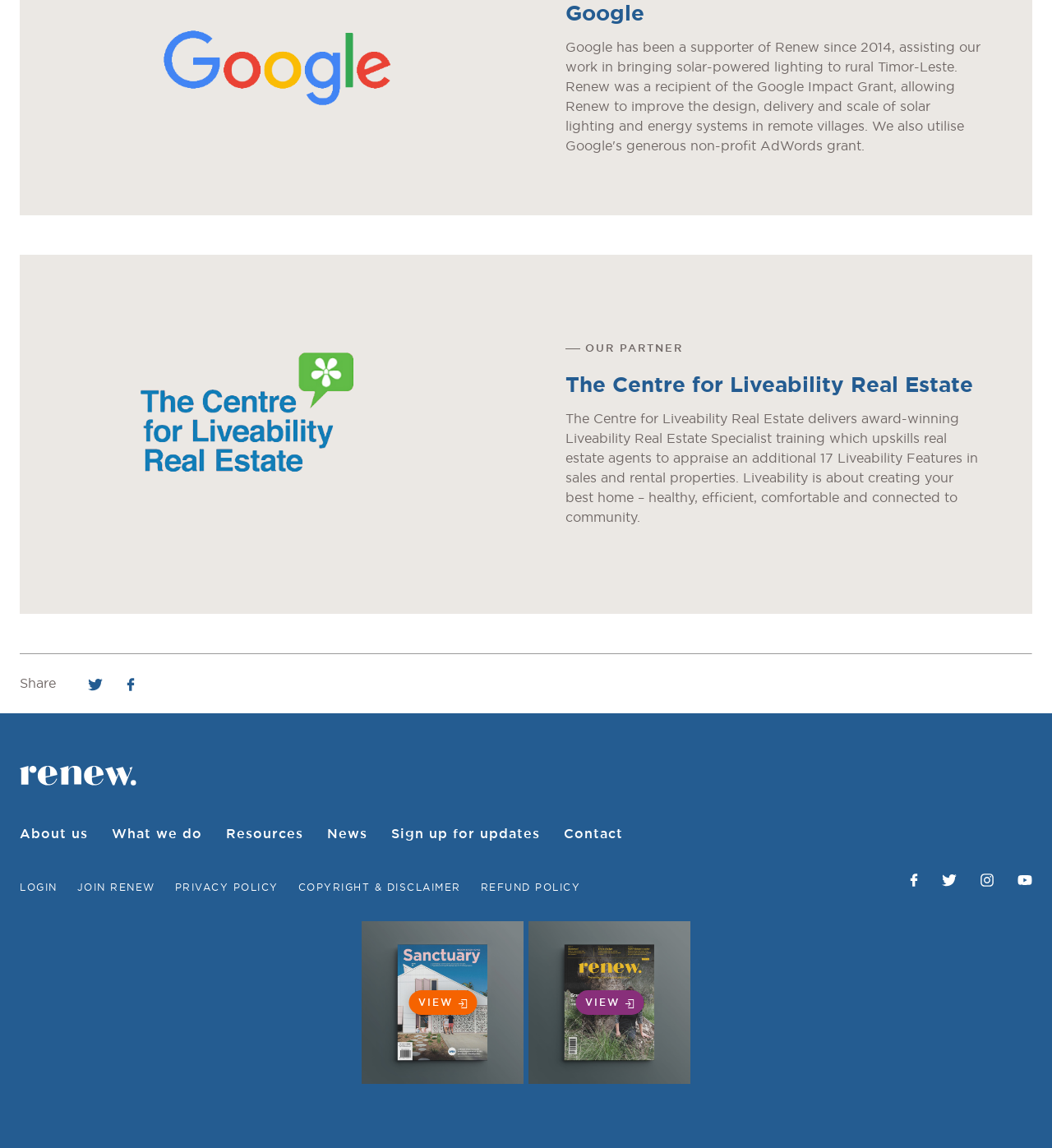Show the bounding box coordinates of the region that should be clicked to follow the instruction: "Login to the system."

[0.019, 0.769, 0.054, 0.778]